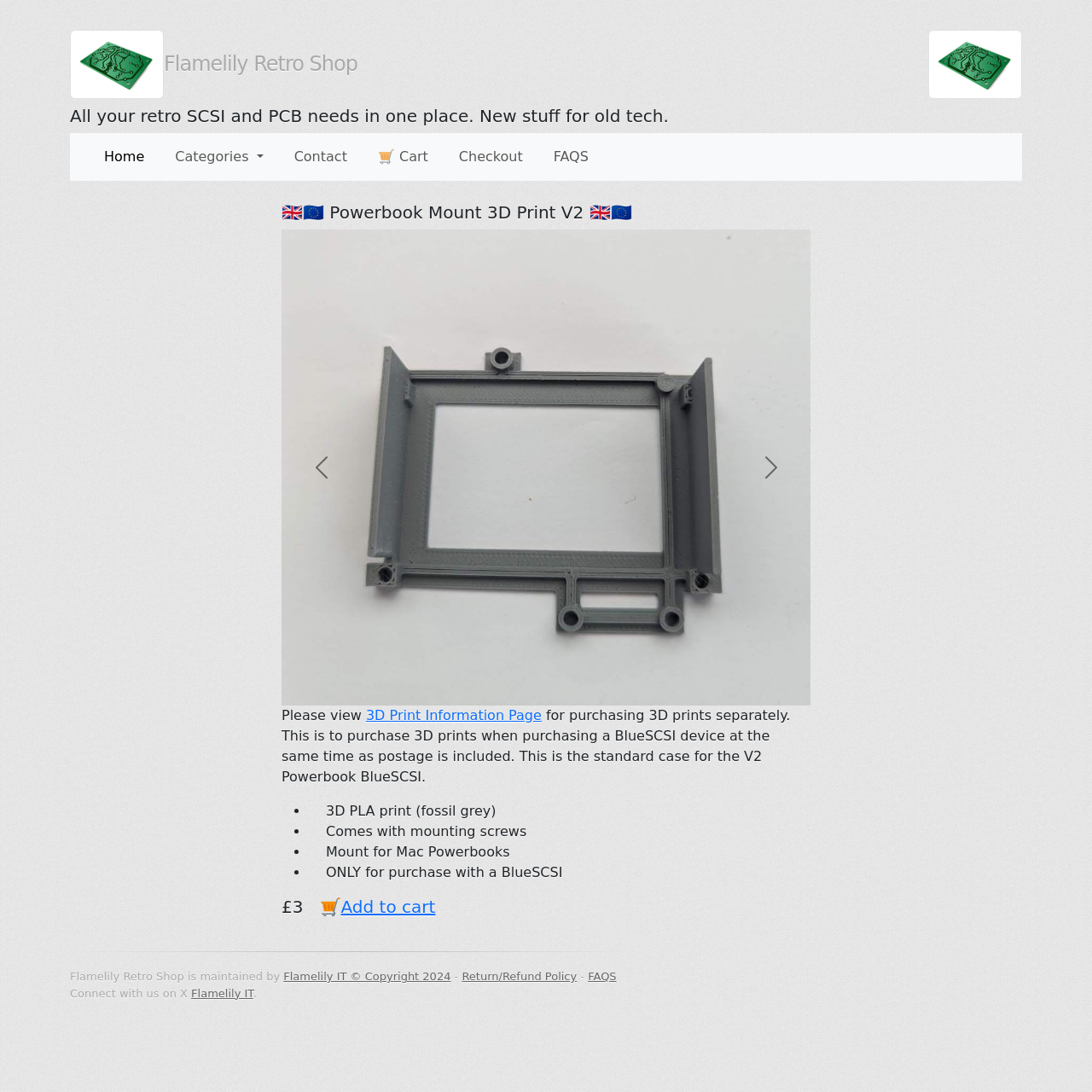What is the name of the shop?
Refer to the image and provide a thorough answer to the question.

I determined the answer by looking at the logo heading element, which contains the text 'logo Flamelily Retro Shop logo'. This suggests that the name of the shop is Flamelily Retro Shop.